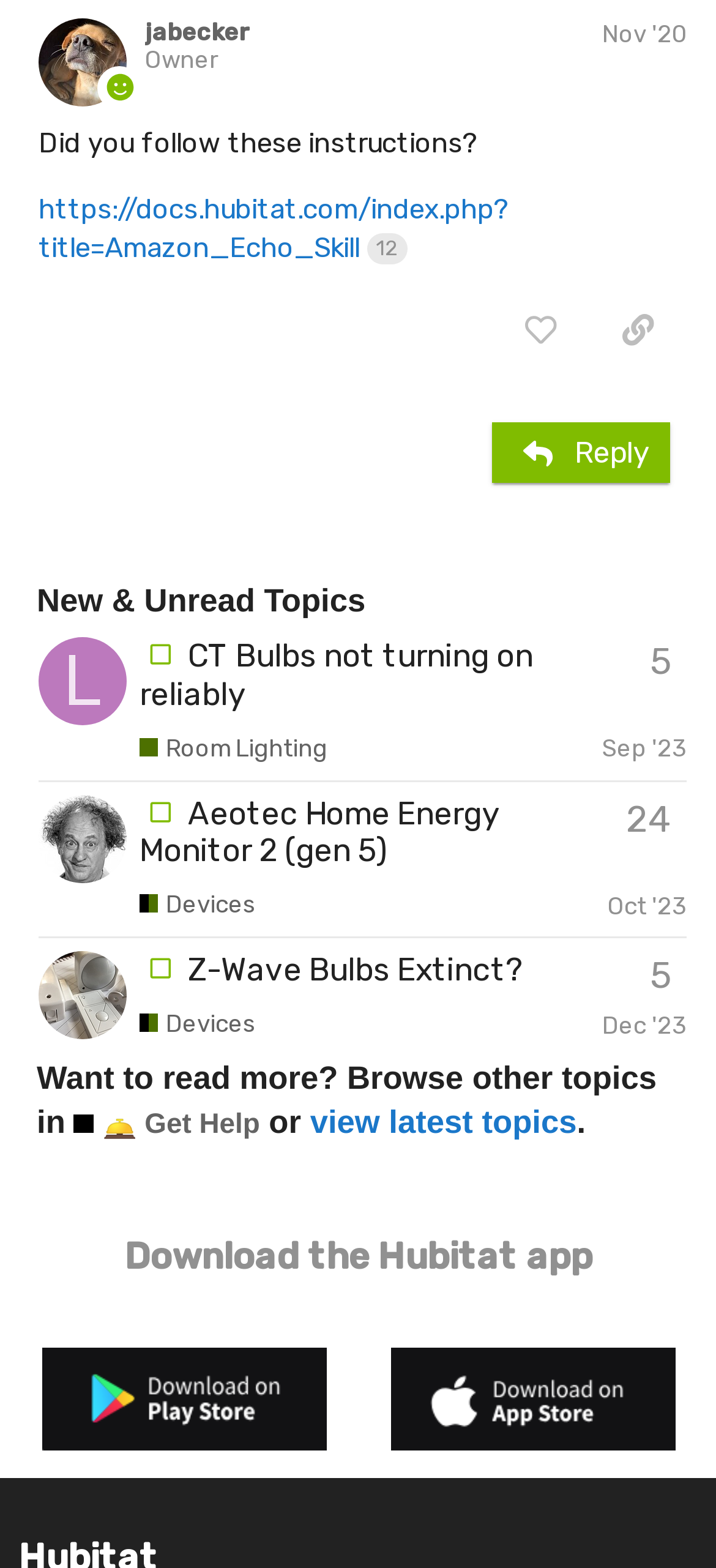Extract the bounding box of the UI element described as: "Blue World City Islamabad".

None